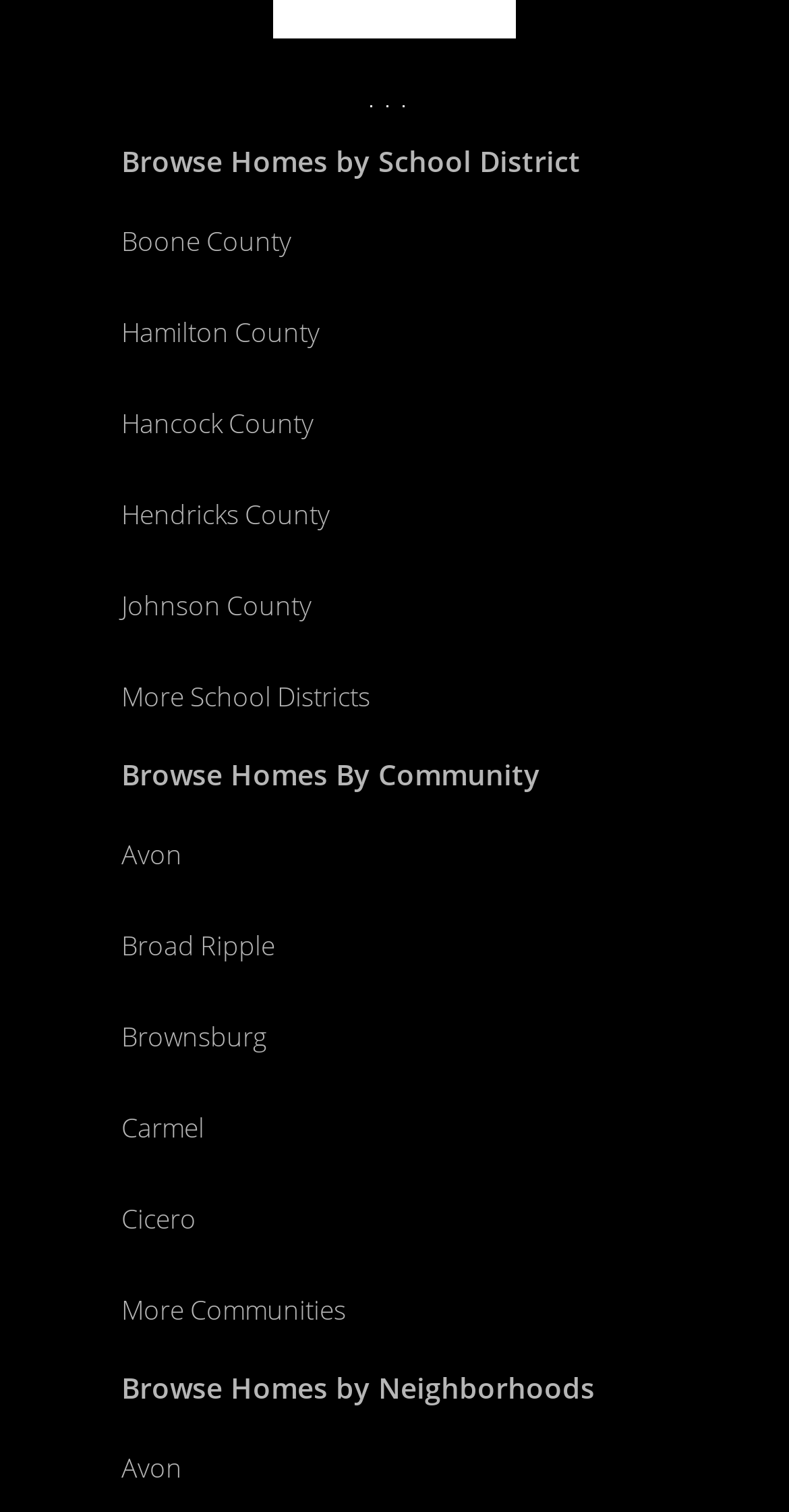How many sections are available for browsing homes?
Carefully analyze the image and provide a detailed answer to the question.

I looked at the webpage and found that there are three sections available for browsing homes, which are by School District, by Community, and by Neighborhoods, so there are 3 sections.